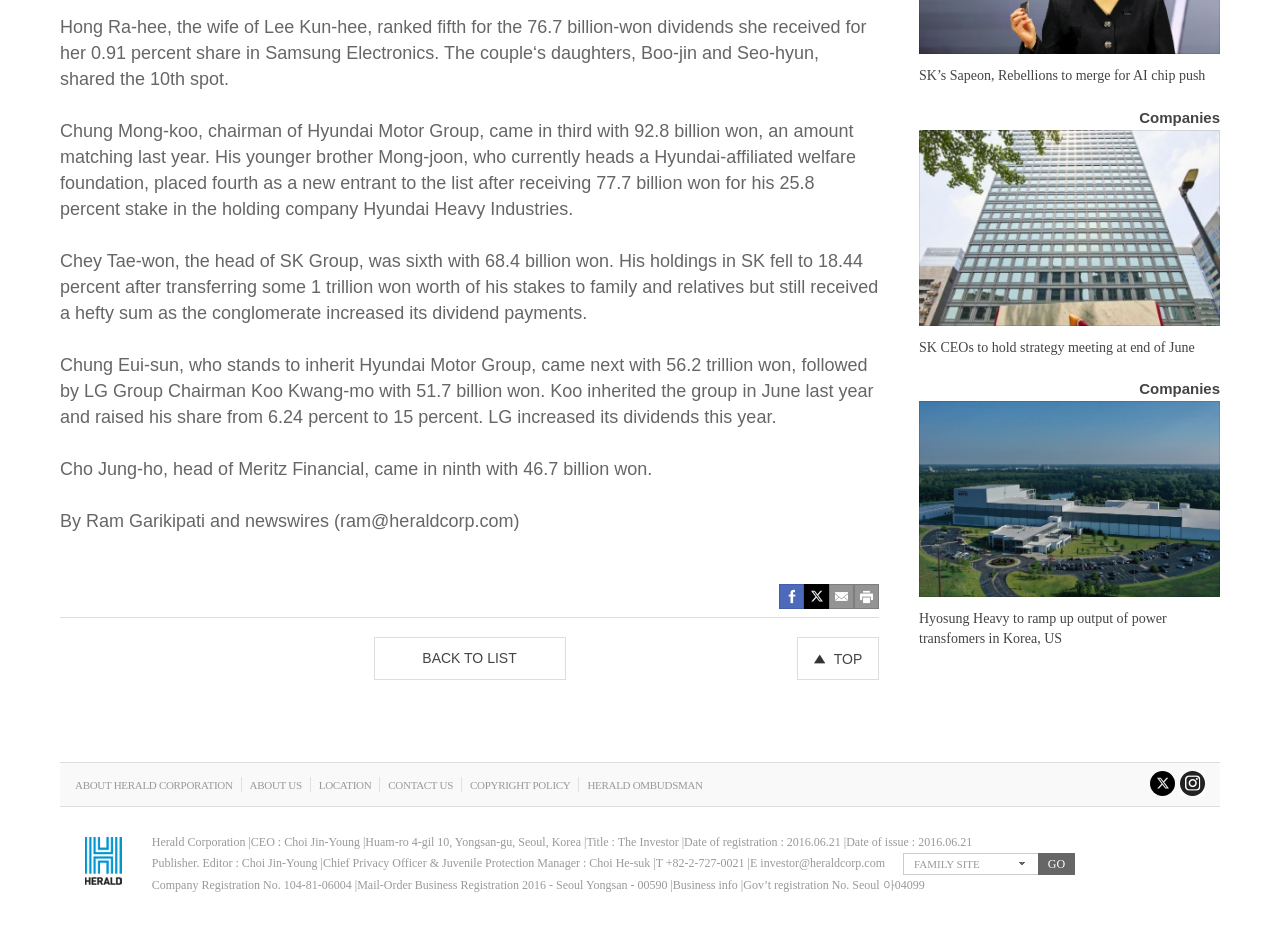Please find the bounding box for the UI element described by: "COPYRIGHT POLICY".

[0.367, 0.842, 0.446, 0.855]